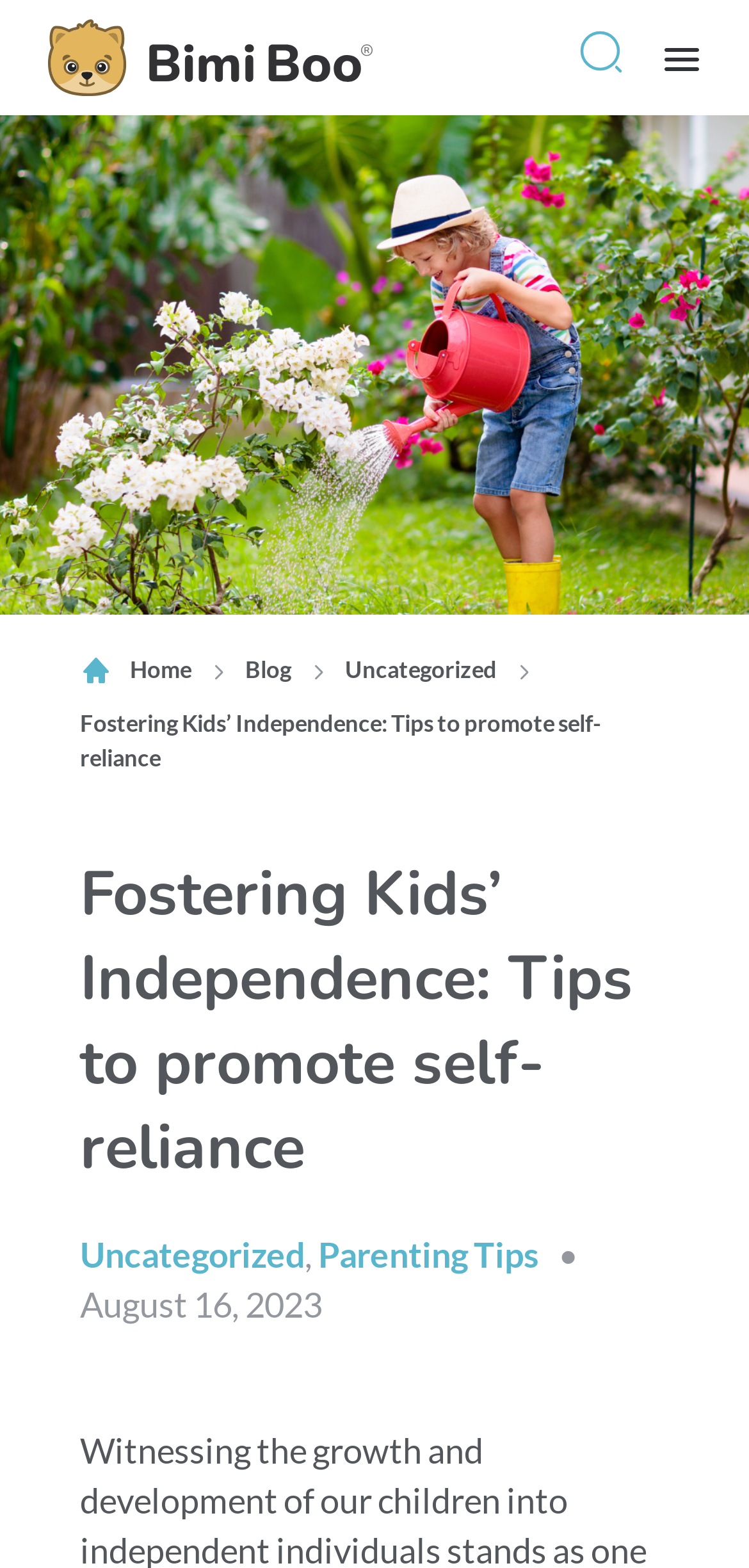Based on the element description alt="Bimiboo.com", identify the bounding box of the UI element in the given webpage screenshot. The coordinates should be in the format (top-left x, top-left y, bottom-right x, bottom-right y) and must be between 0 and 1.

[0.064, 0.012, 0.497, 0.061]